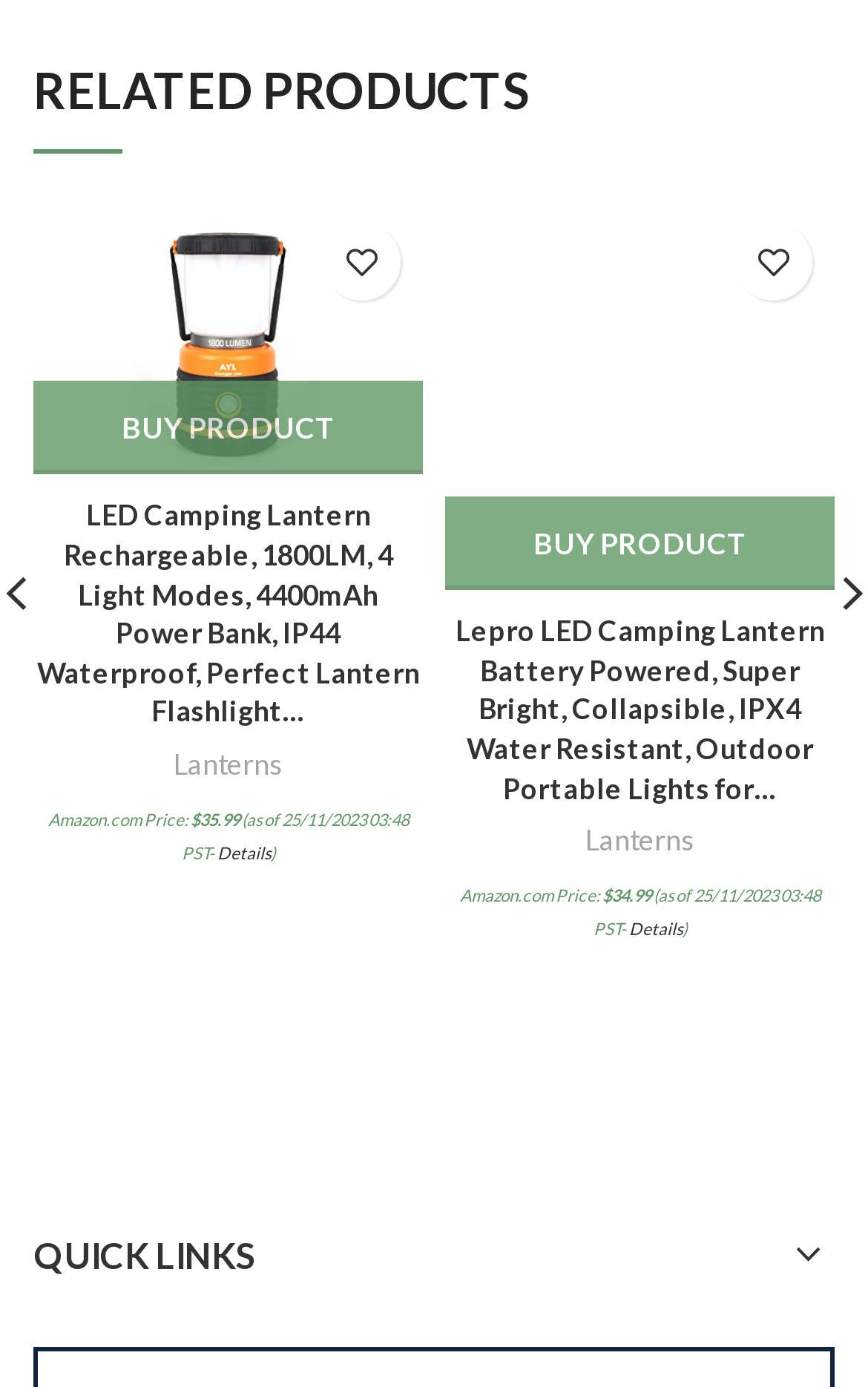Could you determine the bounding box coordinates of the clickable element to complete the instruction: "Go to QUICK LINKS"? Provide the coordinates as four float numbers between 0 and 1, i.e., [left, top, right, bottom].

[0.038, 0.887, 0.962, 0.923]